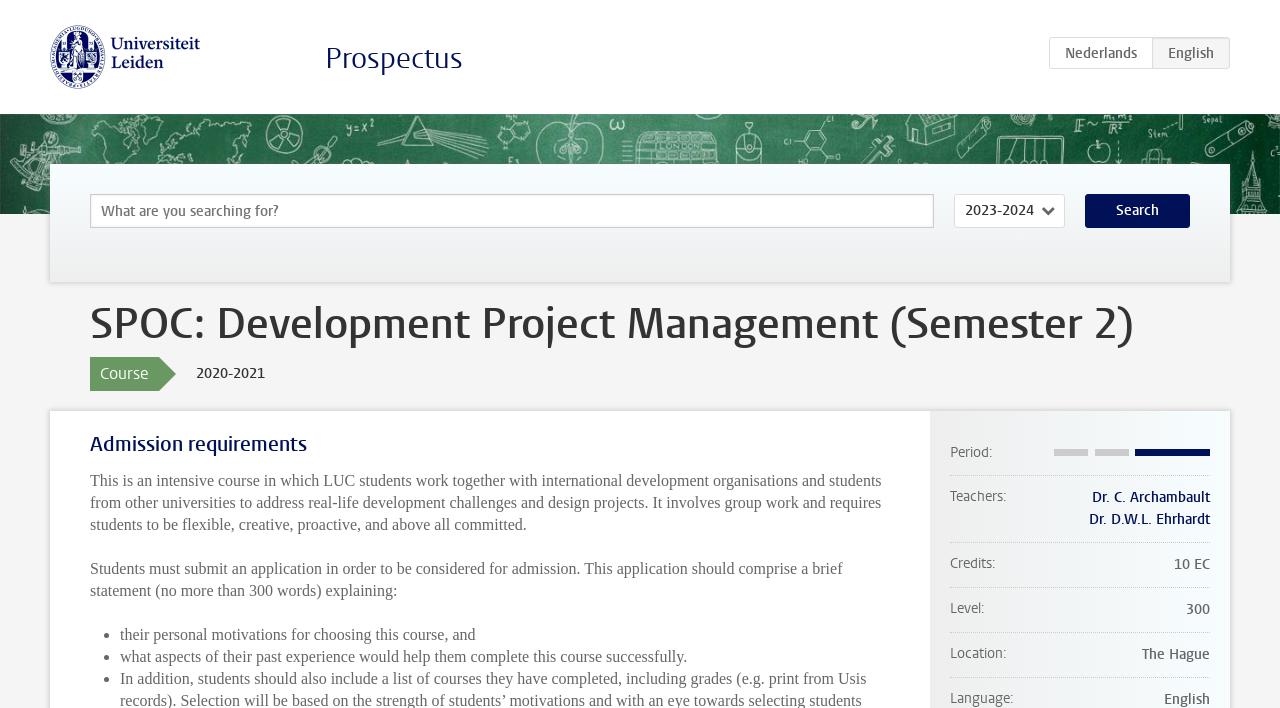Please extract the webpage's main title and generate its text content.

SPOC: Development Project Management (Semester 2)